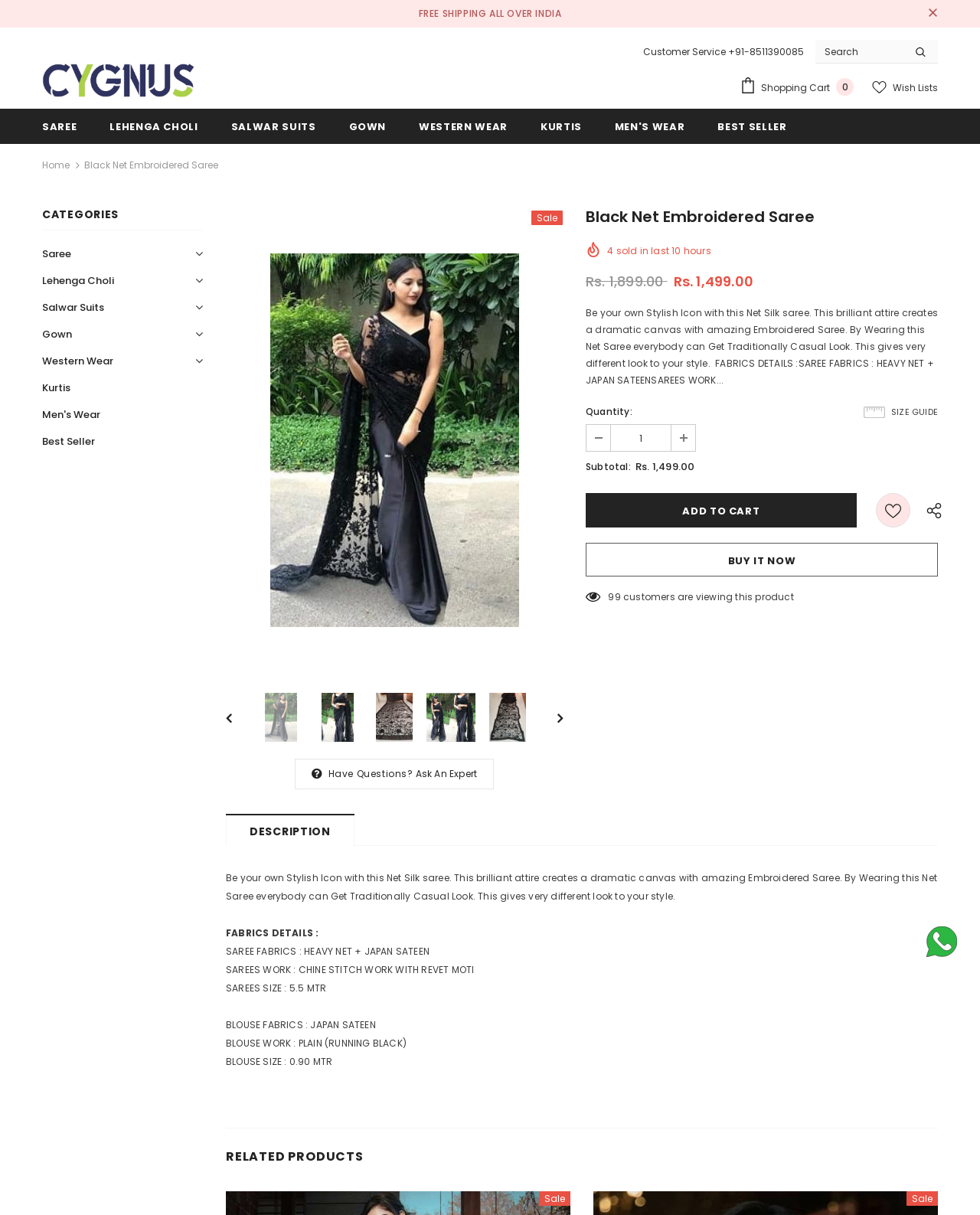Pinpoint the bounding box coordinates of the clickable area needed to execute the instruction: "Download the current issue". The coordinates should be specified as four float numbers between 0 and 1, i.e., [left, top, right, bottom].

None